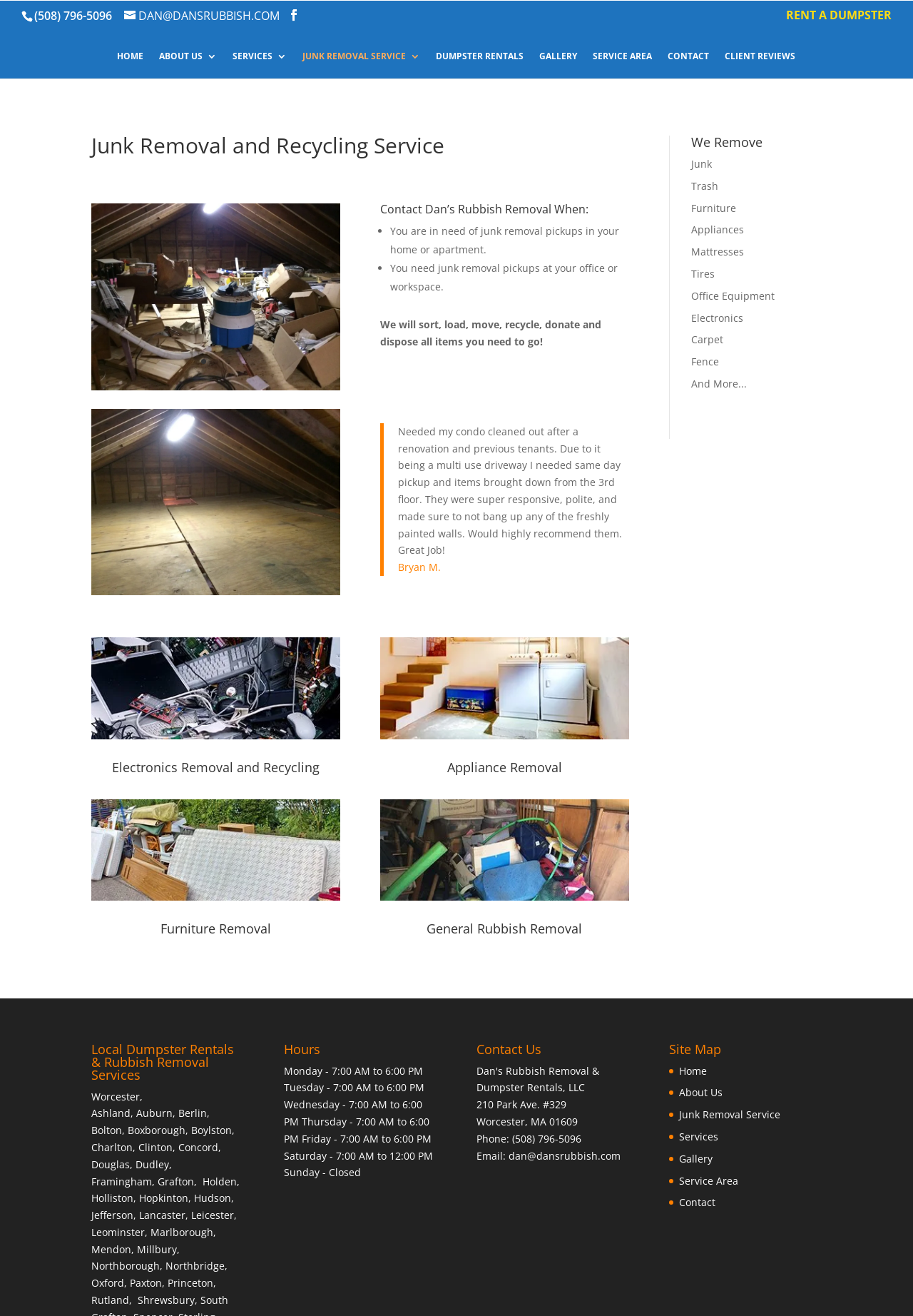Identify the bounding box for the UI element specified in this description: "Services". The coordinates must be four float numbers between 0 and 1, formatted as [left, top, right, bottom].

[0.254, 0.039, 0.314, 0.059]